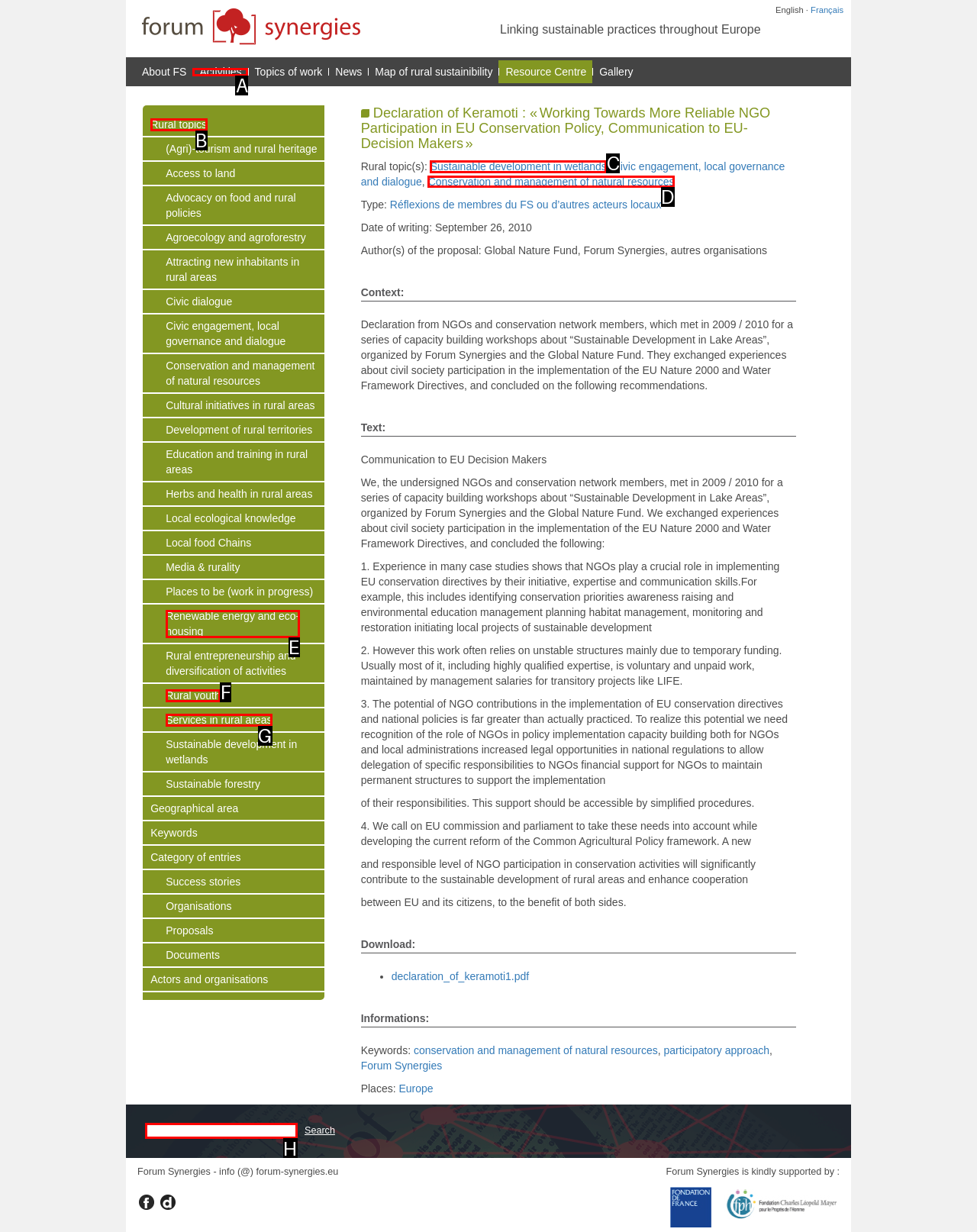Which choice should you pick to execute the task: Read about conservation and management of natural resources
Respond with the letter associated with the correct option only.

D